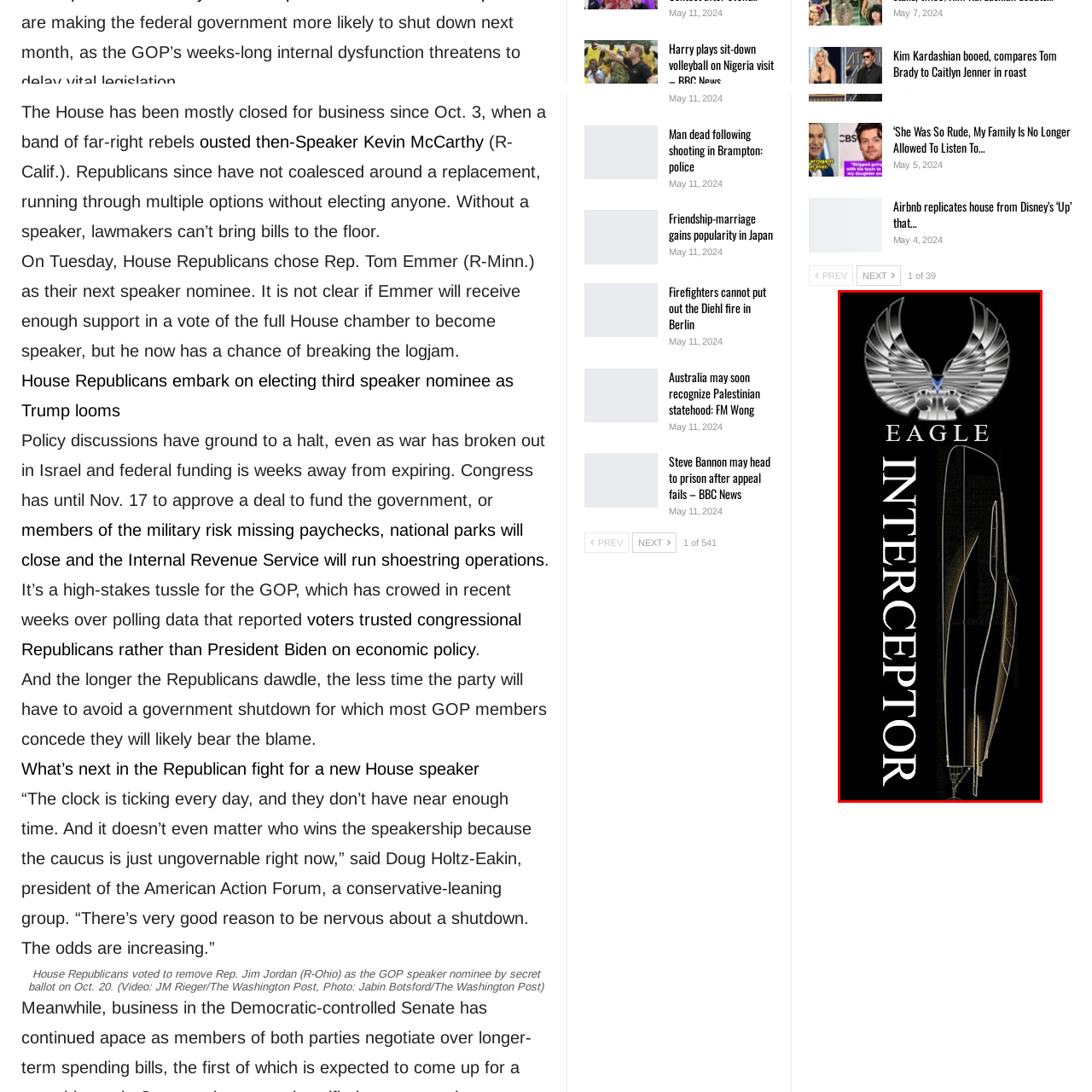Inspect the image contained by the red bounding box and answer the question with a single word or phrase:
What is the shape of the aircraft's silhouette?

Aerodynamic